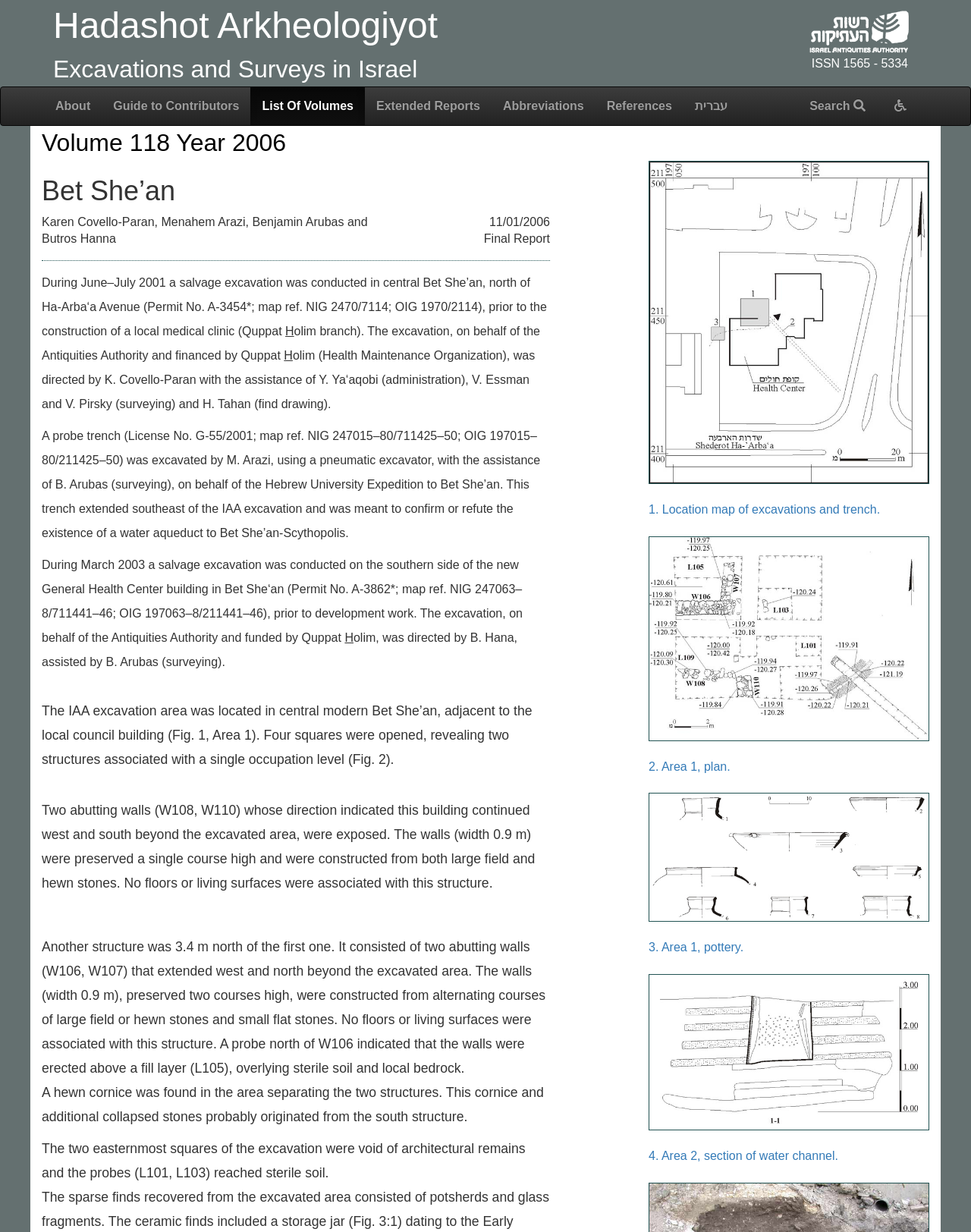What is the location of the probe trench excavated by M. Arazi?
Give a detailed and exhaustive answer to the question.

I found the answer by reading the text in the StaticText element that starts with 'A probe trench (License No. G-55/2001; map ref. NIG 247015–80/711425–50; OIG 197015–80/211425–50) was excavated by M. Arazi...' and found the mention of 'southeast of the IAA excavation'.